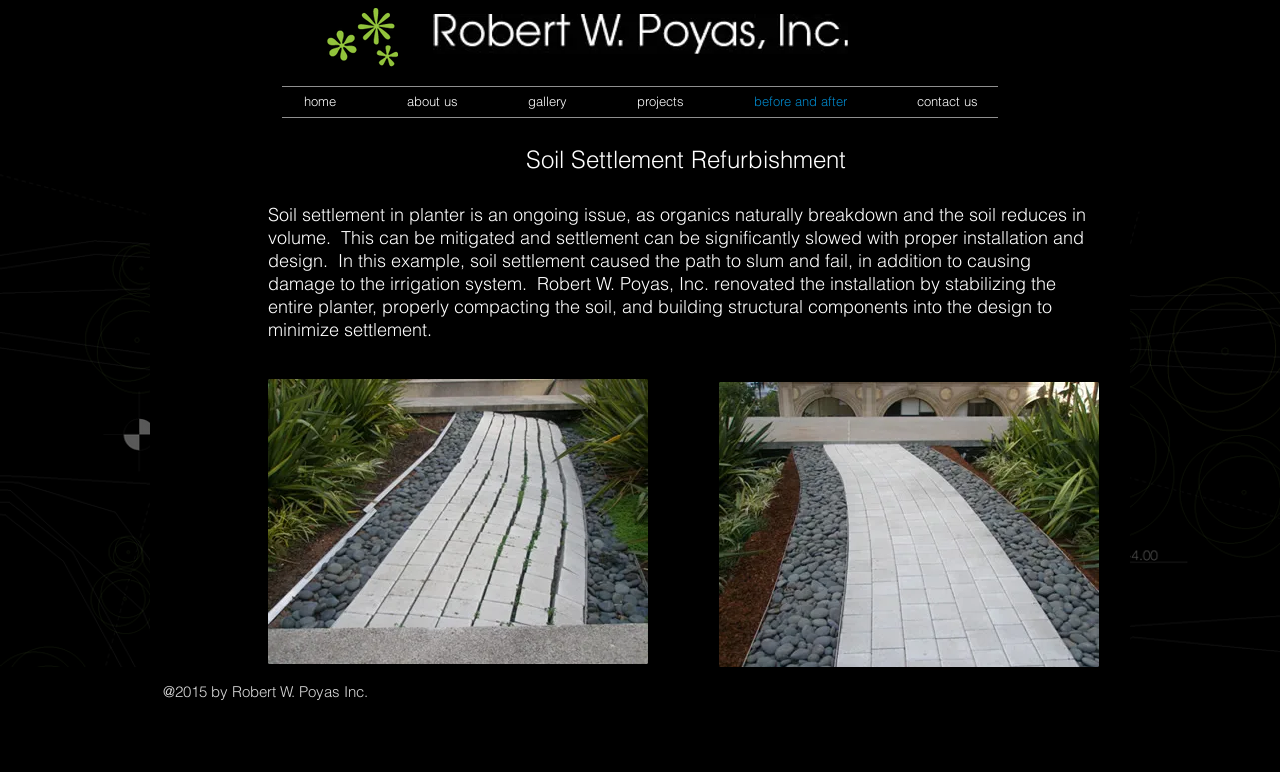Extract the bounding box coordinates for the described element: "gallery". The coordinates should be represented as four float numbers between 0 and 1: [left, top, right, bottom].

[0.385, 0.111, 0.47, 0.152]